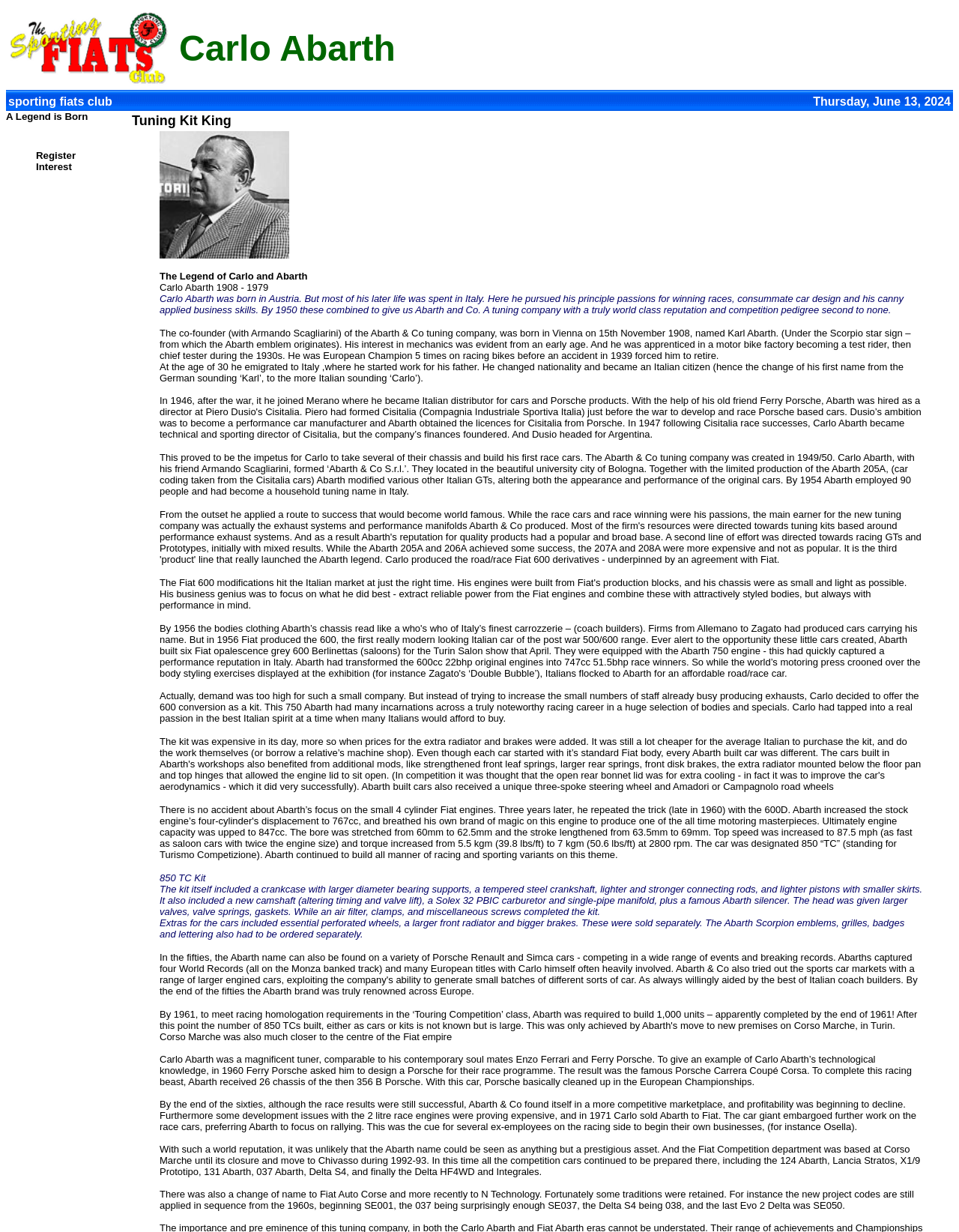What is the name of the company co-founded by Carlo Abarth?
Using the image, provide a concise answer in one word or a short phrase.

Abarth & Co